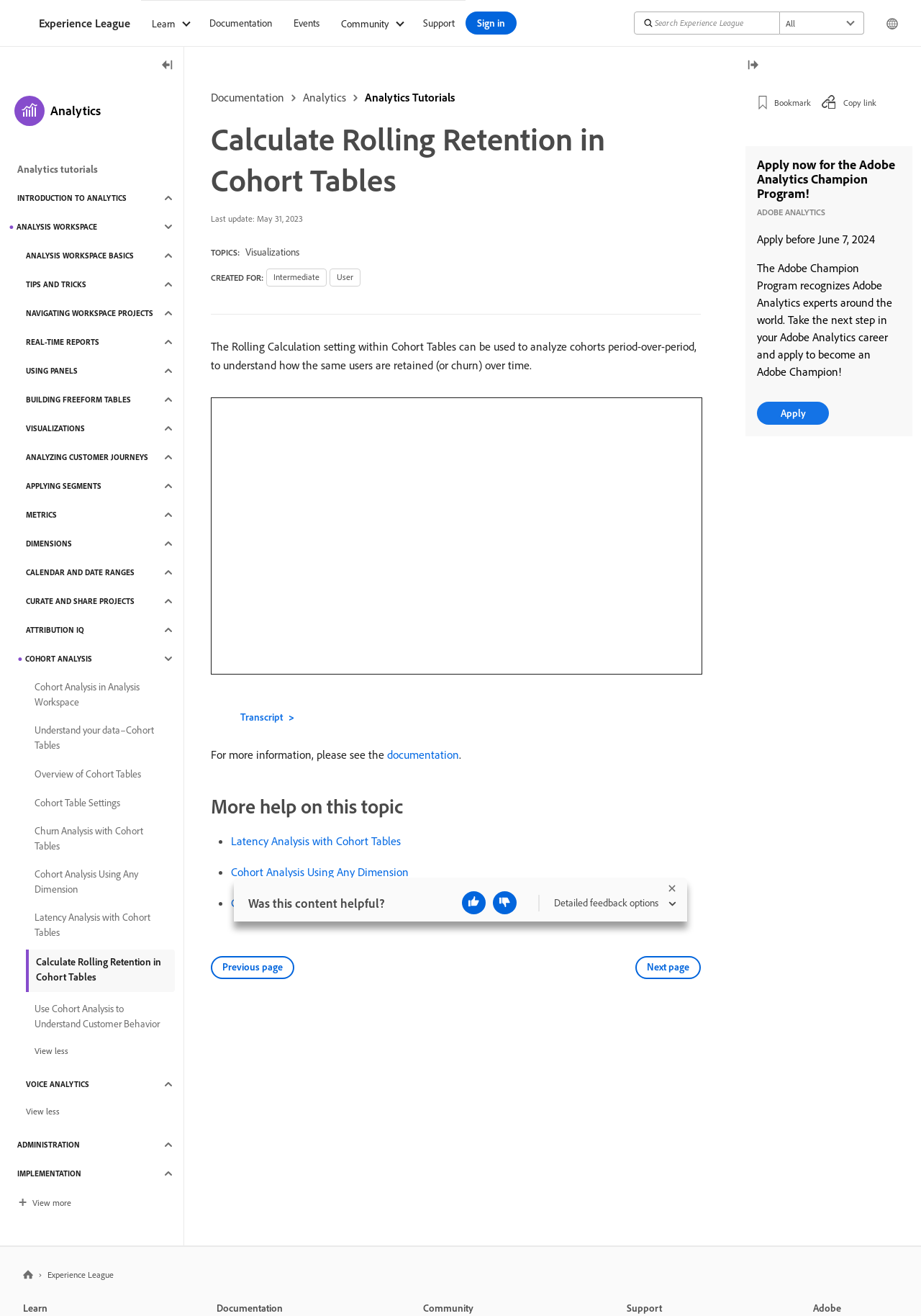Provide a brief response in the form of a single word or phrase:
What is the level of the user for whom the content is created?

Intermediate